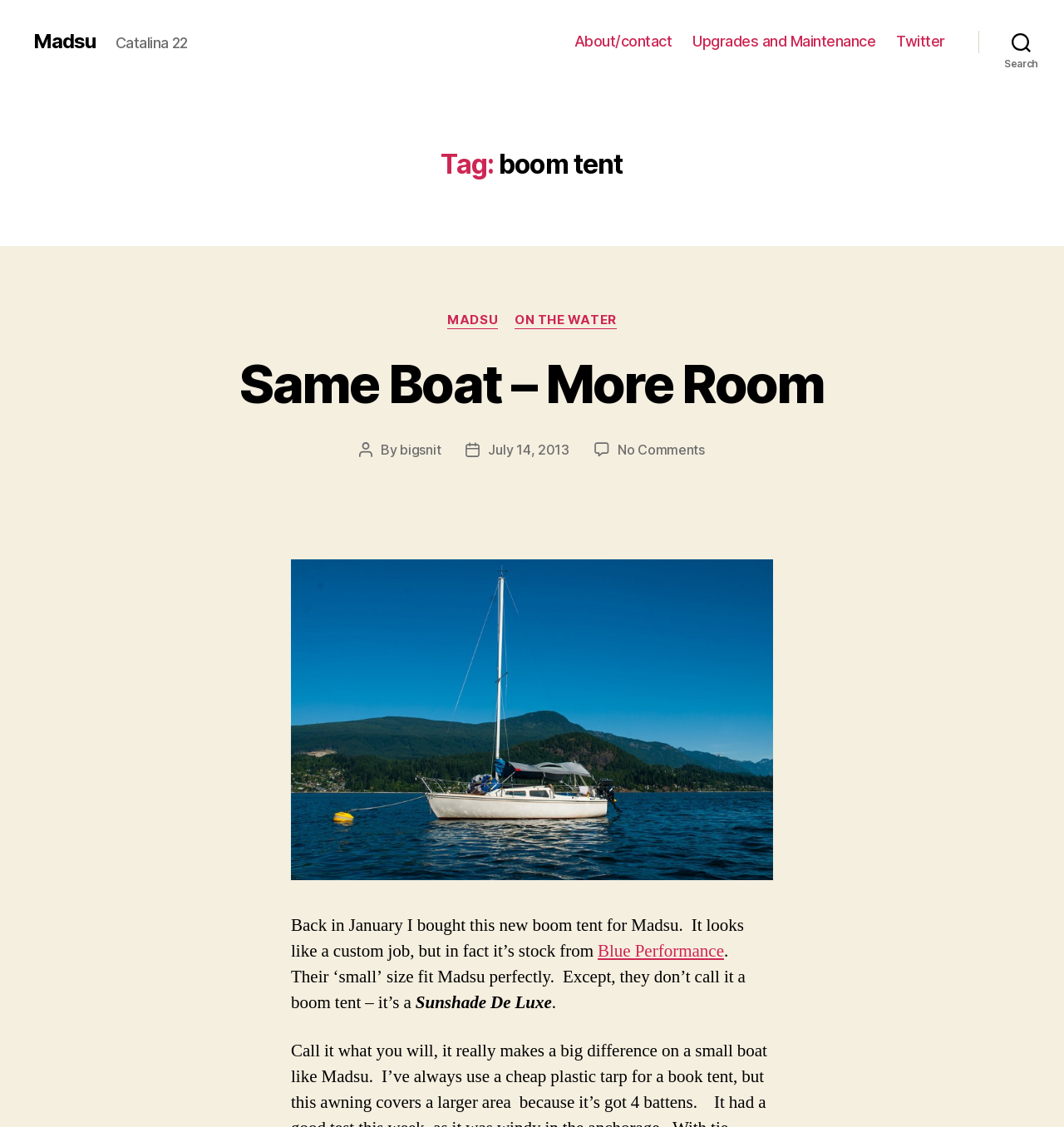Can you find and generate the webpage's heading?

Tag: boom tent